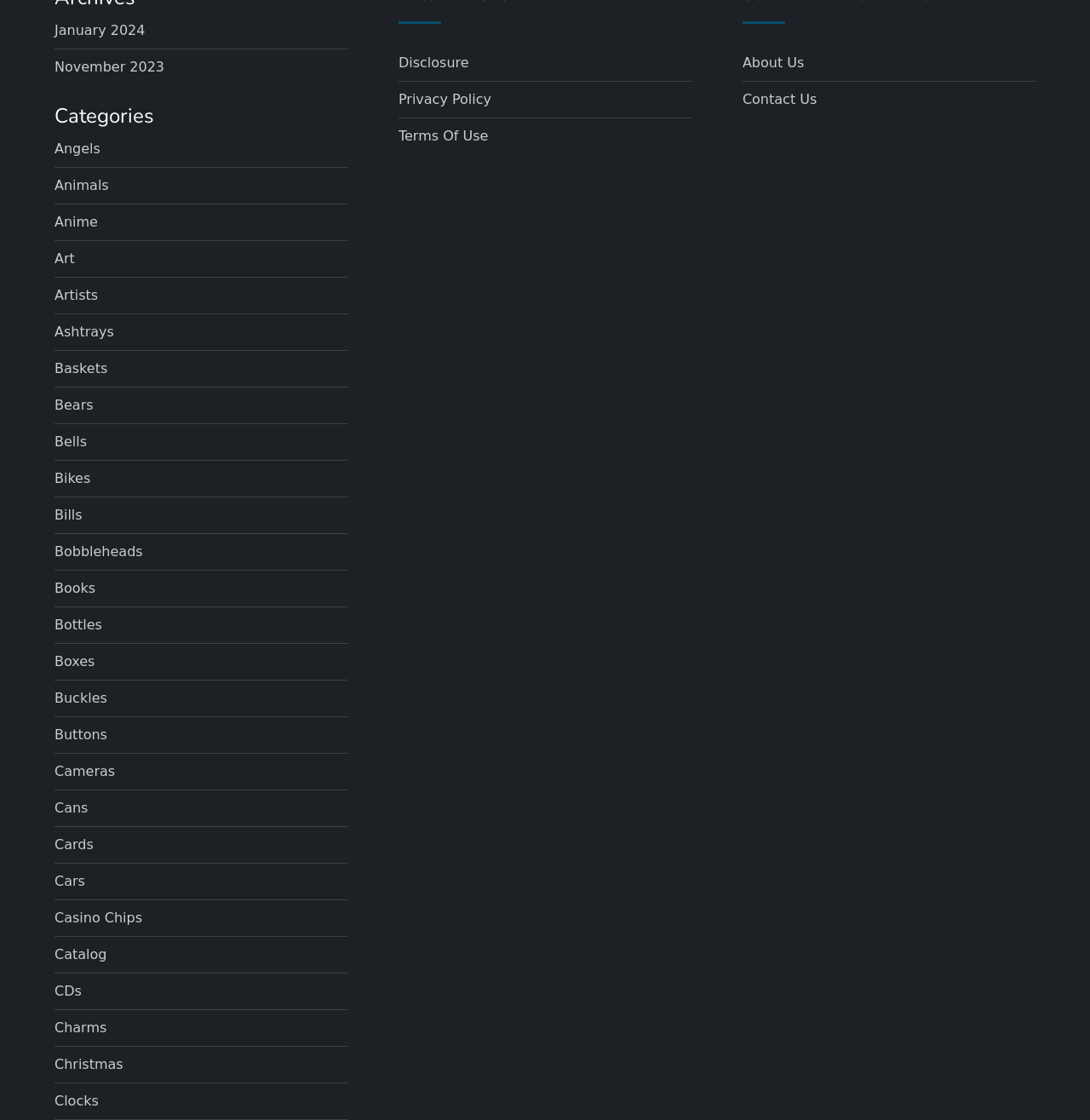Can you find the bounding box coordinates of the area I should click to execute the following instruction: "Contact Us"?

[0.681, 0.078, 0.749, 0.099]